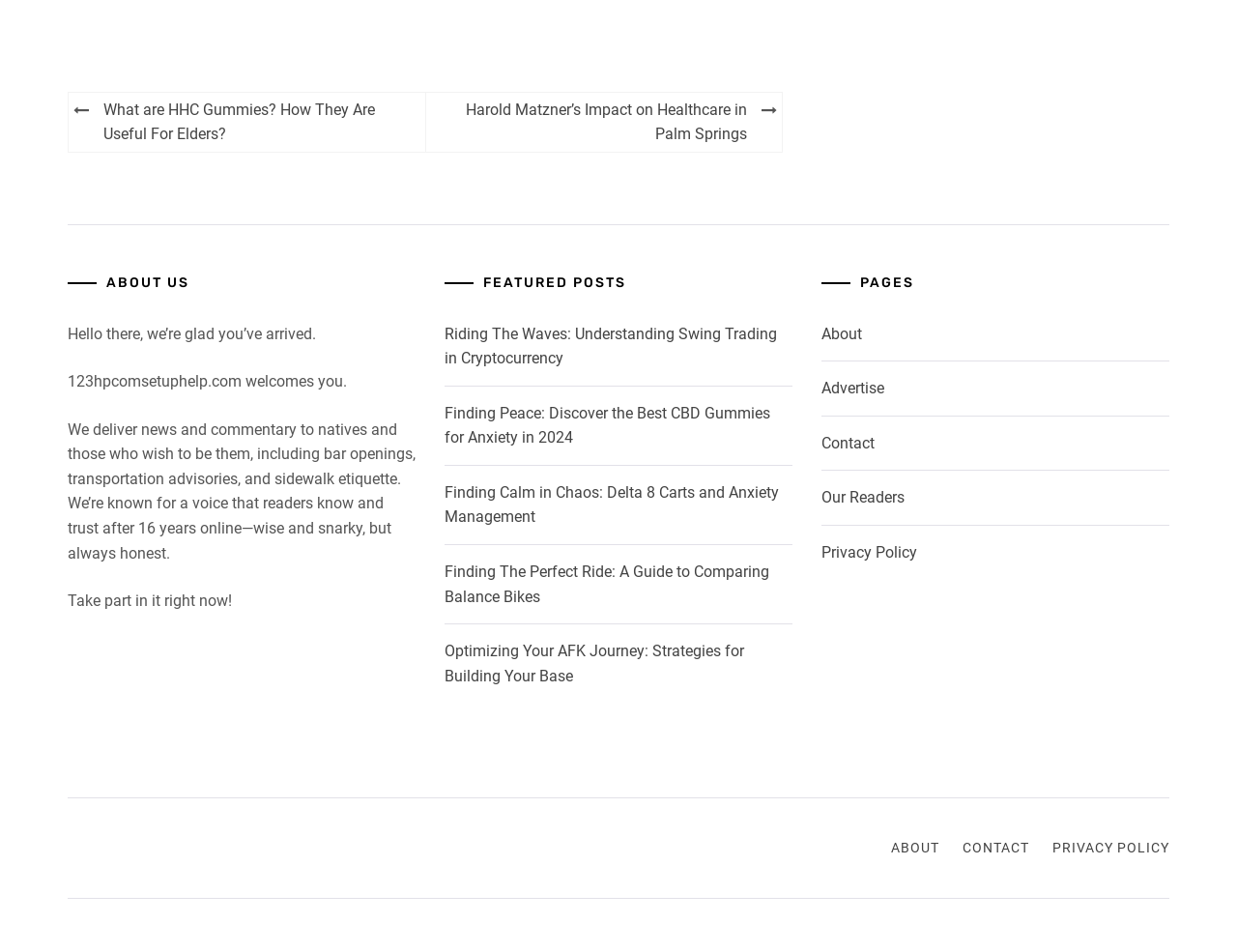What is the last page listed?
Look at the image and provide a detailed response to the question.

I found the pages section by looking at the heading 'PAGES'. Under this section, there are several links, each representing a page. I looked at the last link in the list, which has the text 'Privacy Policy'.